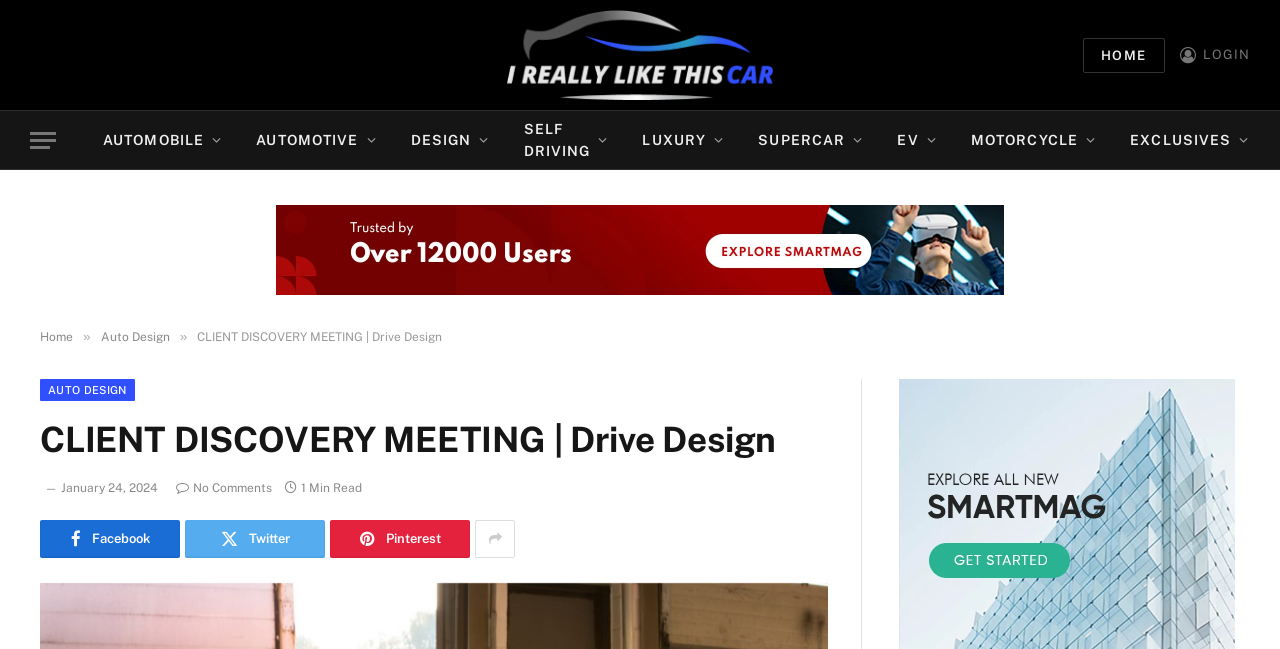Find the bounding box coordinates for the area you need to click to carry out the instruction: "Click on the 'LOGIN' button". The coordinates should be four float numbers between 0 and 1, indicated as [left, top, right, bottom].

[0.922, 0.05, 0.977, 0.119]